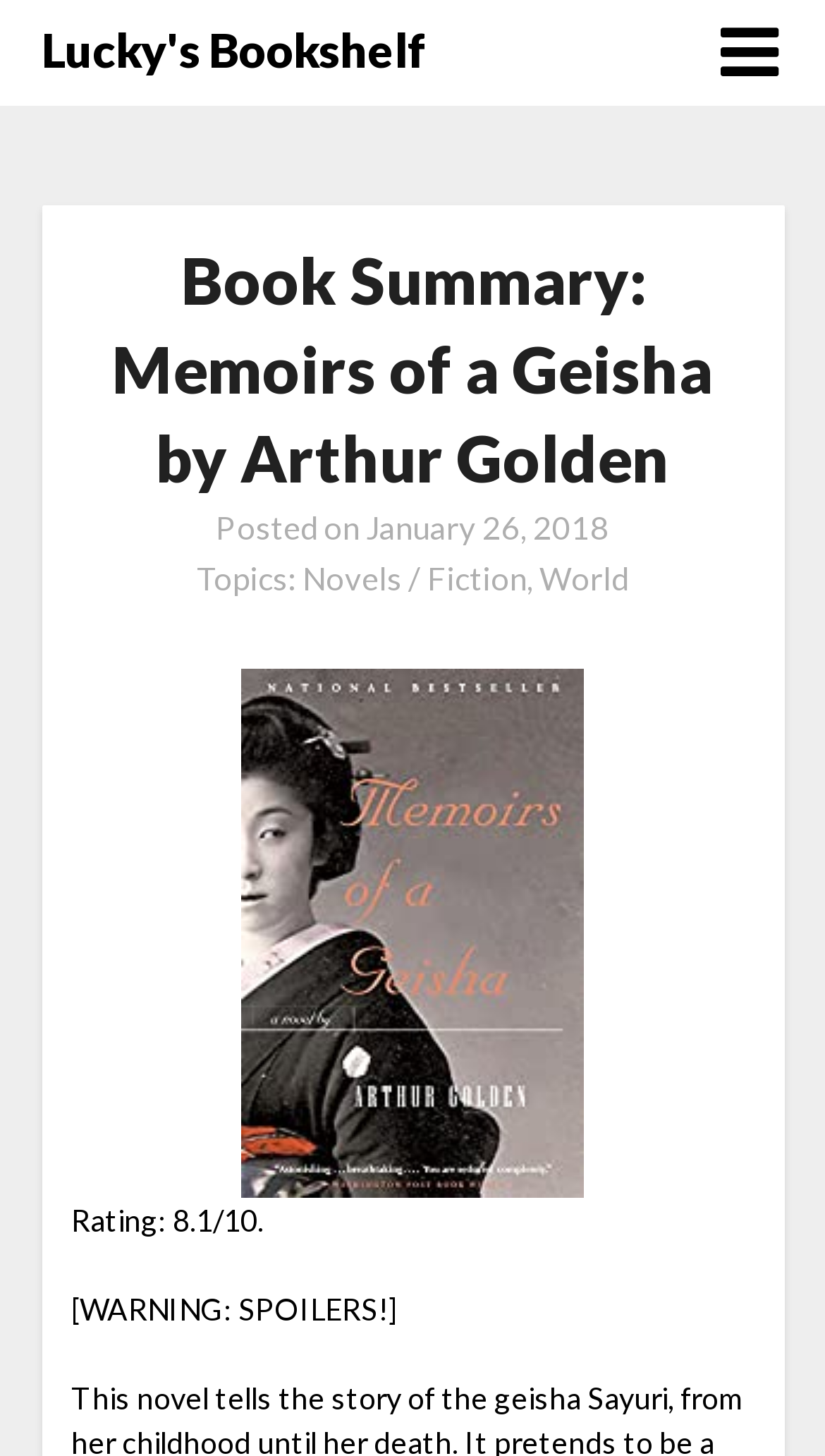Find the bounding box coordinates for the HTML element specified by: "Novels / Fiction,".

[0.367, 0.384, 0.654, 0.41]